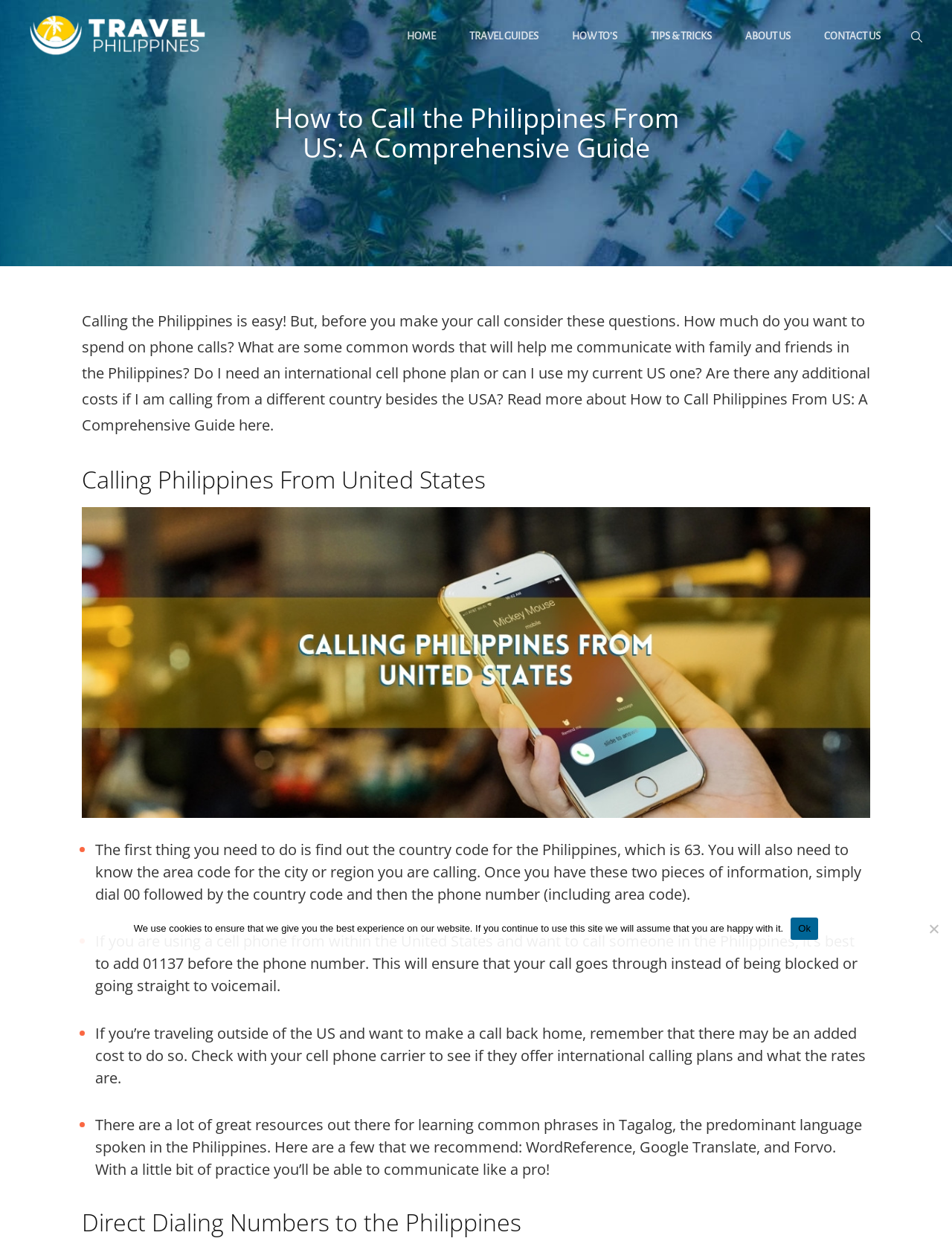Can you pinpoint the bounding box coordinates for the clickable element required for this instruction: "Read more about How to Call Philippines From US"? The coordinates should be four float numbers between 0 and 1, i.e., [left, top, right, bottom].

[0.086, 0.25, 0.914, 0.35]